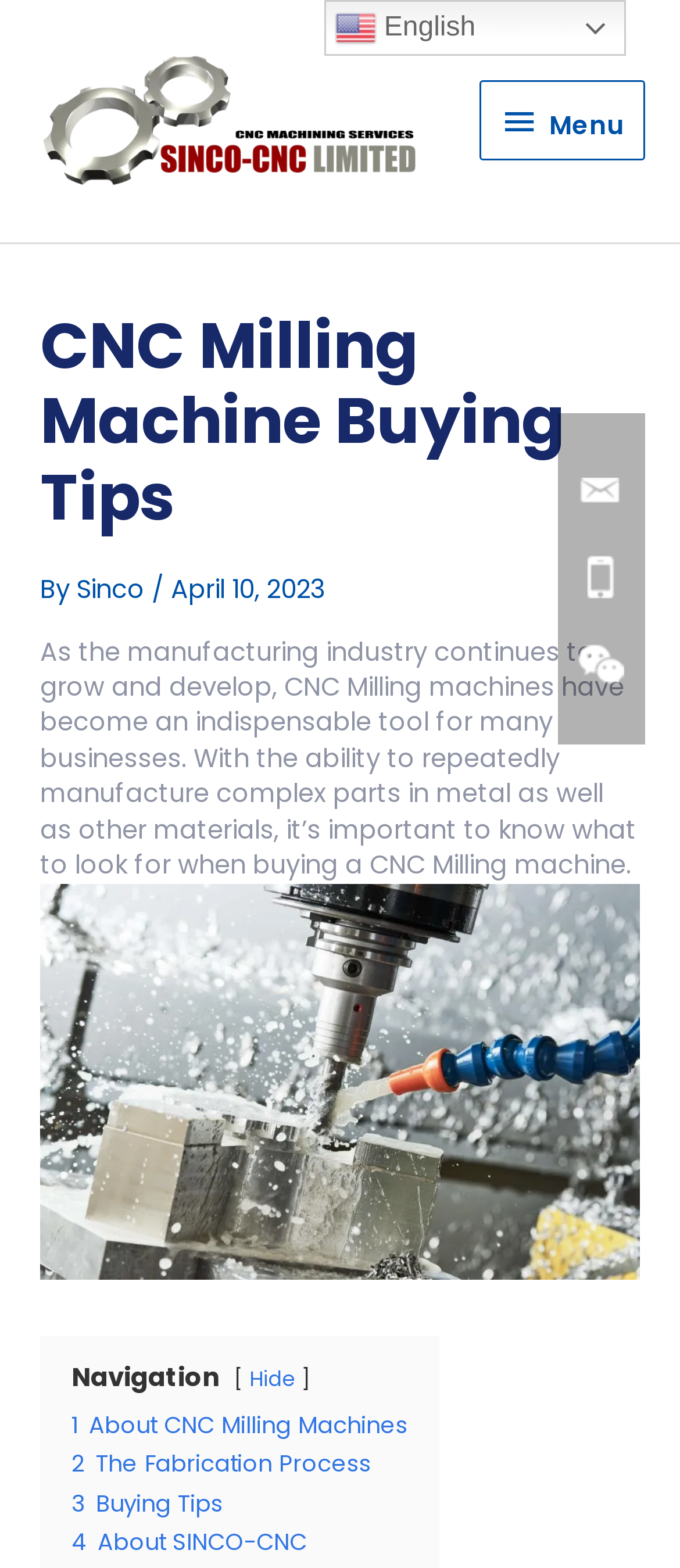How many links are there in the primary menu?
Craft a detailed and extensive response to the question.

The primary menu has 4 links, which are '1 About CNC Milling Machines', '2 The Fabrication Process', '3 Buying Tips', and '4 About SINCO-CNC', located at the bottom of the webpage with bounding boxes of [0.105, 0.898, 0.6, 0.919], [0.105, 0.923, 0.546, 0.944], [0.105, 0.948, 0.328, 0.969], and [0.105, 0.973, 0.451, 0.994] respectively.